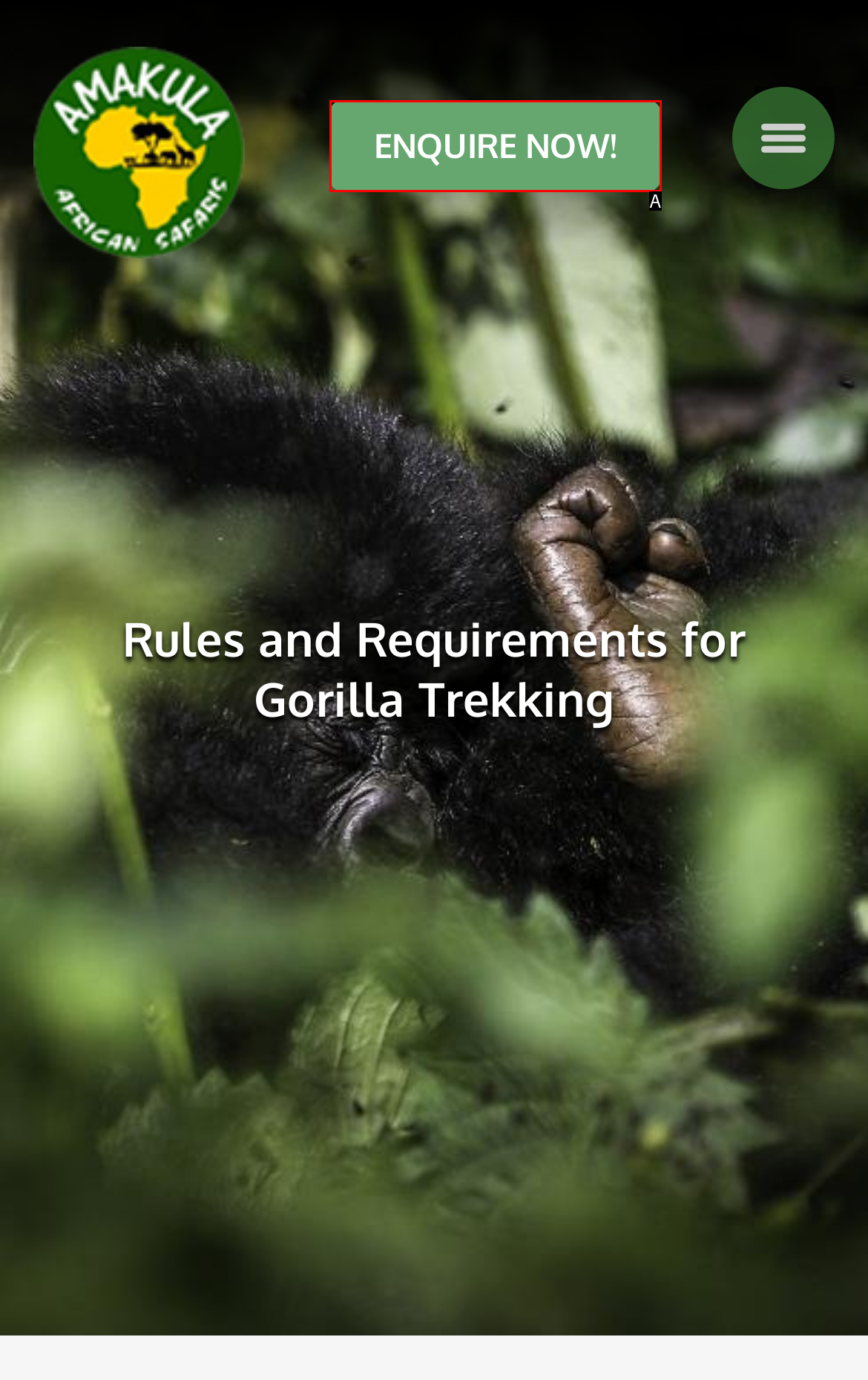Identify which HTML element matches the description: ENQUIRE NOW!
Provide your answer in the form of the letter of the correct option from the listed choices.

A